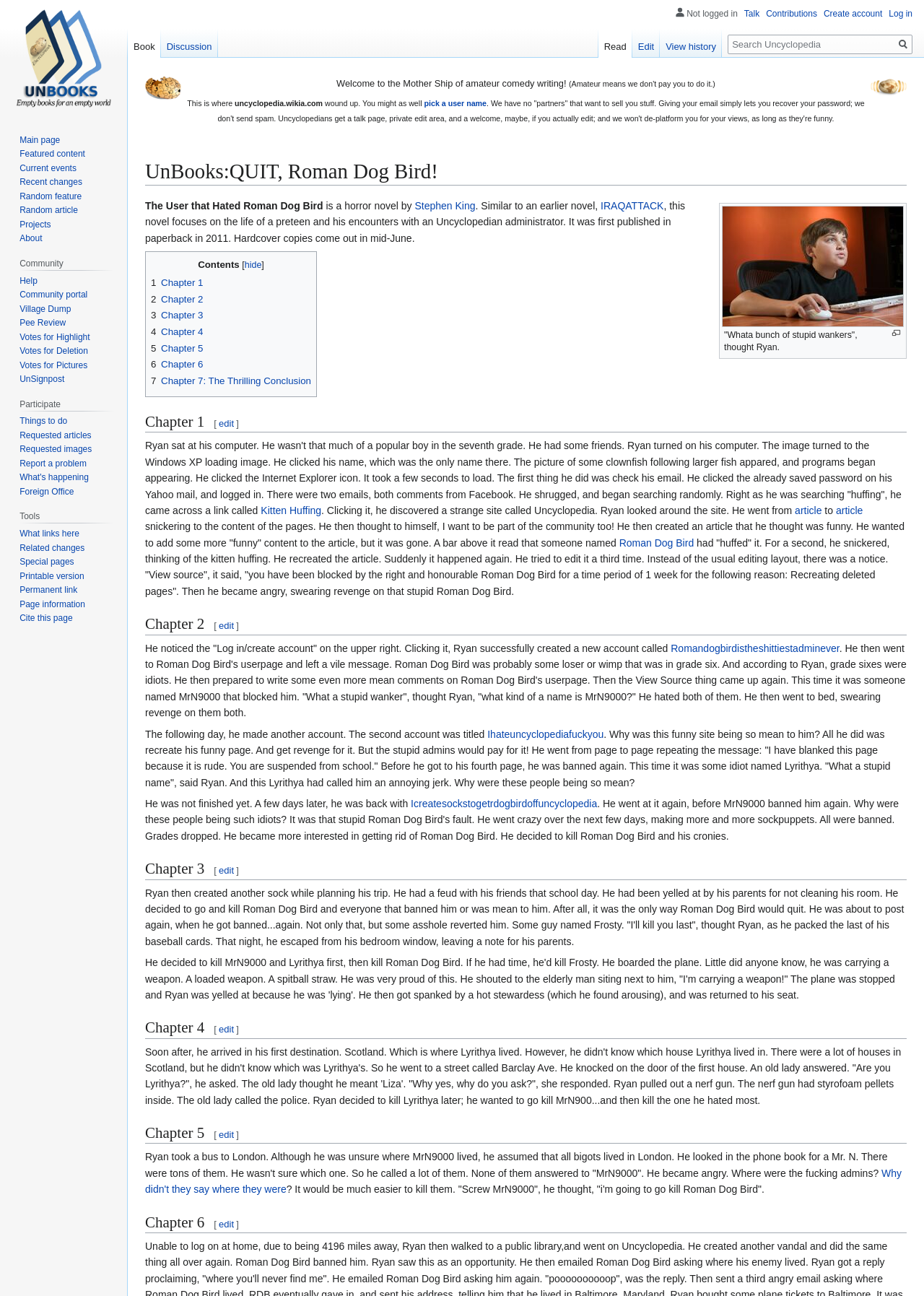Convey a detailed summary of the webpage, mentioning all key elements.

This webpage is about a horror novel called "The User that Hated Roman Dog Bird" by Stephen King. The novel focuses on the life of a preteen and his encounters with an Uncyclopedian administrator. 

At the top of the page, there are two images: a puzzle potato dry brush image and an UnNews logo potato image. Below these images, there is a welcome message and a brief introduction to Uncyclopedia, a content-free encyclopedia. 

The main content of the page is divided into chapters, with each chapter having an edit link. The chapters describe the story of Ryan, a seventh-grader who creates an account on Uncyclopedia and gets blocked by an administrator named Roman Dog Bird. Ryan then creates multiple accounts to recreate his deleted pages and leaves vile messages on Roman Dog Bird's userpage. He gets blocked multiple times by different administrators, including MrN9000 and Lyrithya. 

The story follows Ryan's attempts to get revenge on these administrators, including creating more accounts and planning to kill them. The chapters are filled with humorous and sarcastic comments, making the story entertaining and lighthearted despite its dark theme. 

On the right side of the page, there are navigation menus, including "Personal tools", "Namespaces", and "Views", which provide links to other pages and functions. At the bottom of the page, there are links to different chapters of the story.